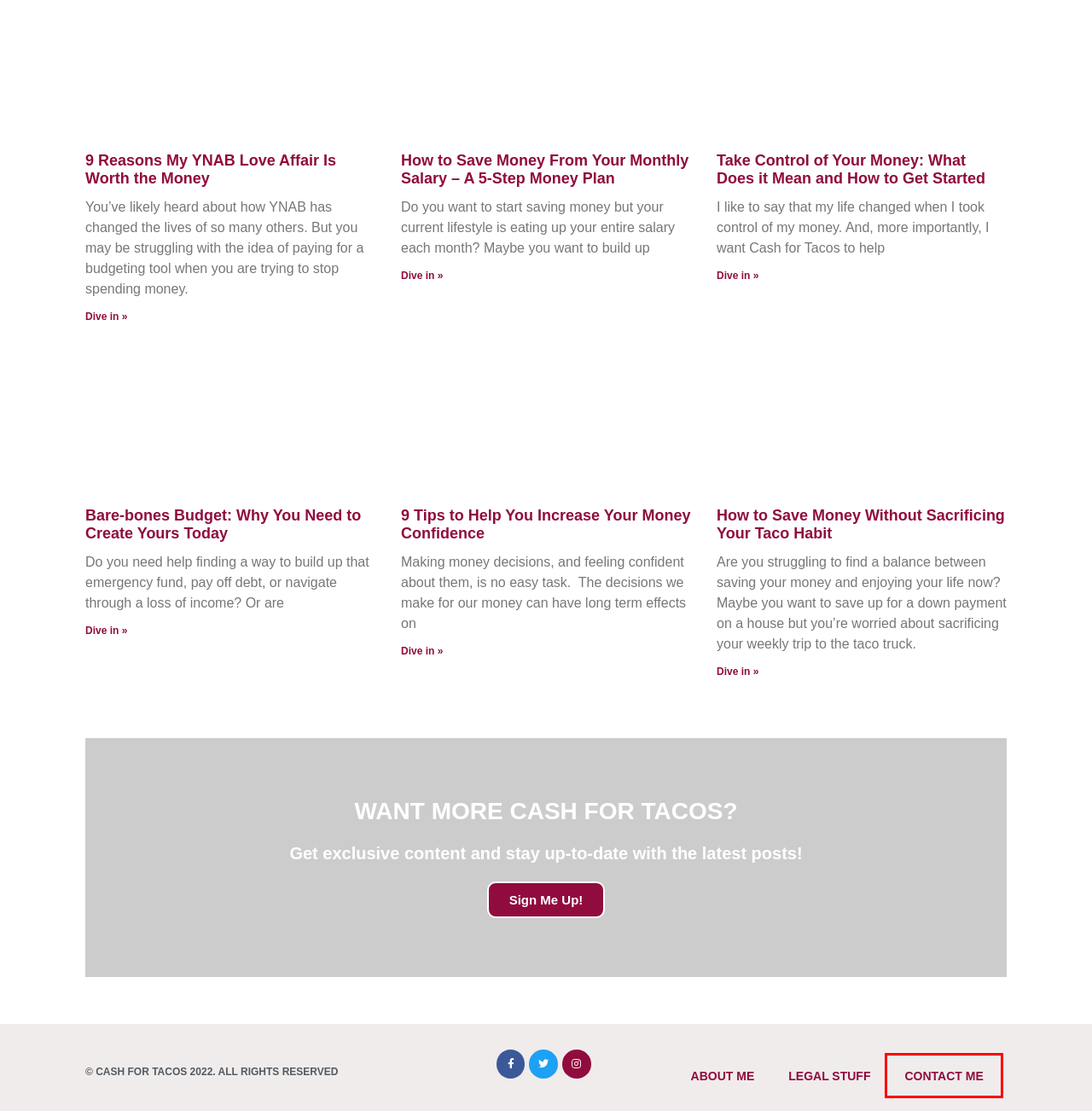You are provided a screenshot of a webpage featuring a red bounding box around a UI element. Choose the webpage description that most accurately represents the new webpage after clicking the element within the red bounding box. Here are the candidates:
A. LEGAL STUFF – Cash for Tacos
B. Take Control of Your Money: What Does it Mean and How to Get Started – Cash for Tacos
C. Bare-bones Budget: Why You Need to Create Yours Today – Cash for Tacos
D. Sinking Funds: Why You Need Them and How to Get Started – Cash for Tacos
E. The landing page is not found
F. CONTACT ME – Cash for Tacos
G. How to Save Money Without Sacrificing Your Taco Habit – Cash for Tacos
H. How to Save Money From Your Monthly Salary – A 5-Step Money Plan – Cash for Tacos

F